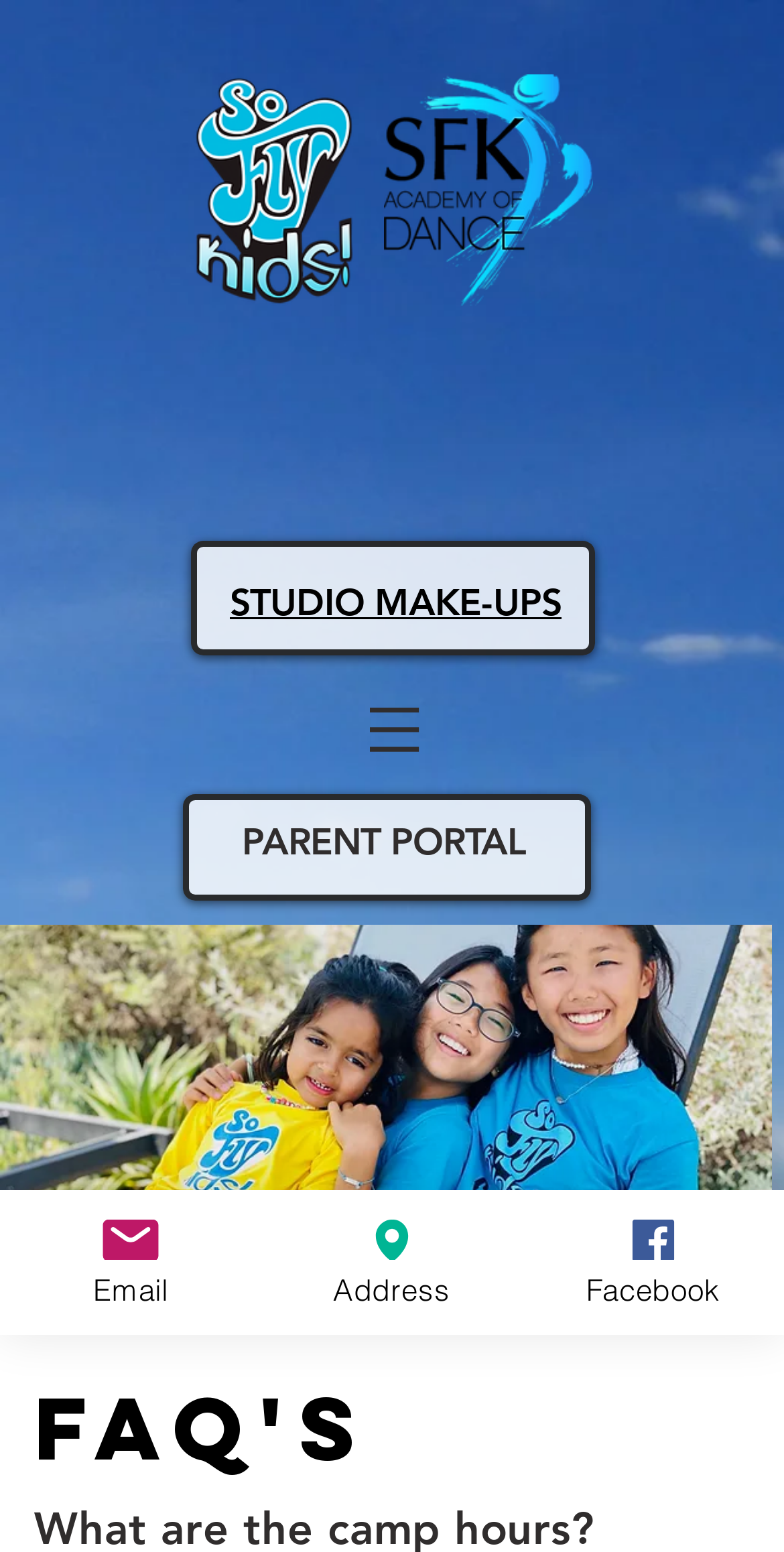Locate the UI element described by Downloads and provide its bounding box coordinates. Use the format (top-left x, top-left y, bottom-right x, bottom-right y) with all values as floating point numbers between 0 and 1.

None